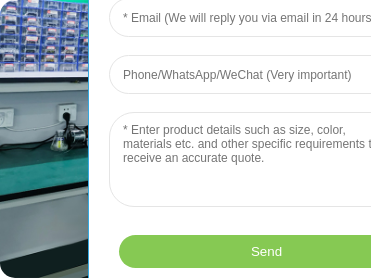What is lined up on the wall in the background?
Based on the image, answer the question with a single word or brief phrase.

Shelves with product samples or parts